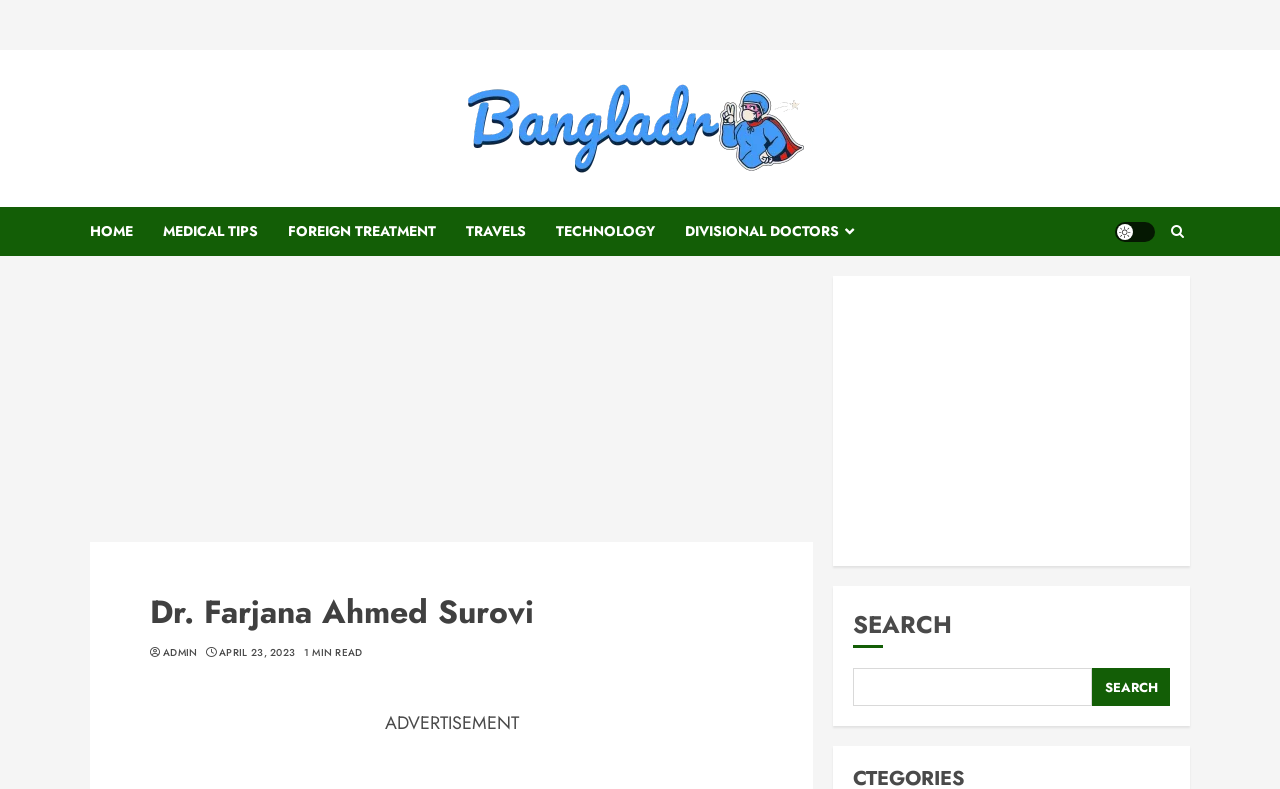Use a single word or phrase to answer this question: 
How many main navigation links are there on this webpage?

6